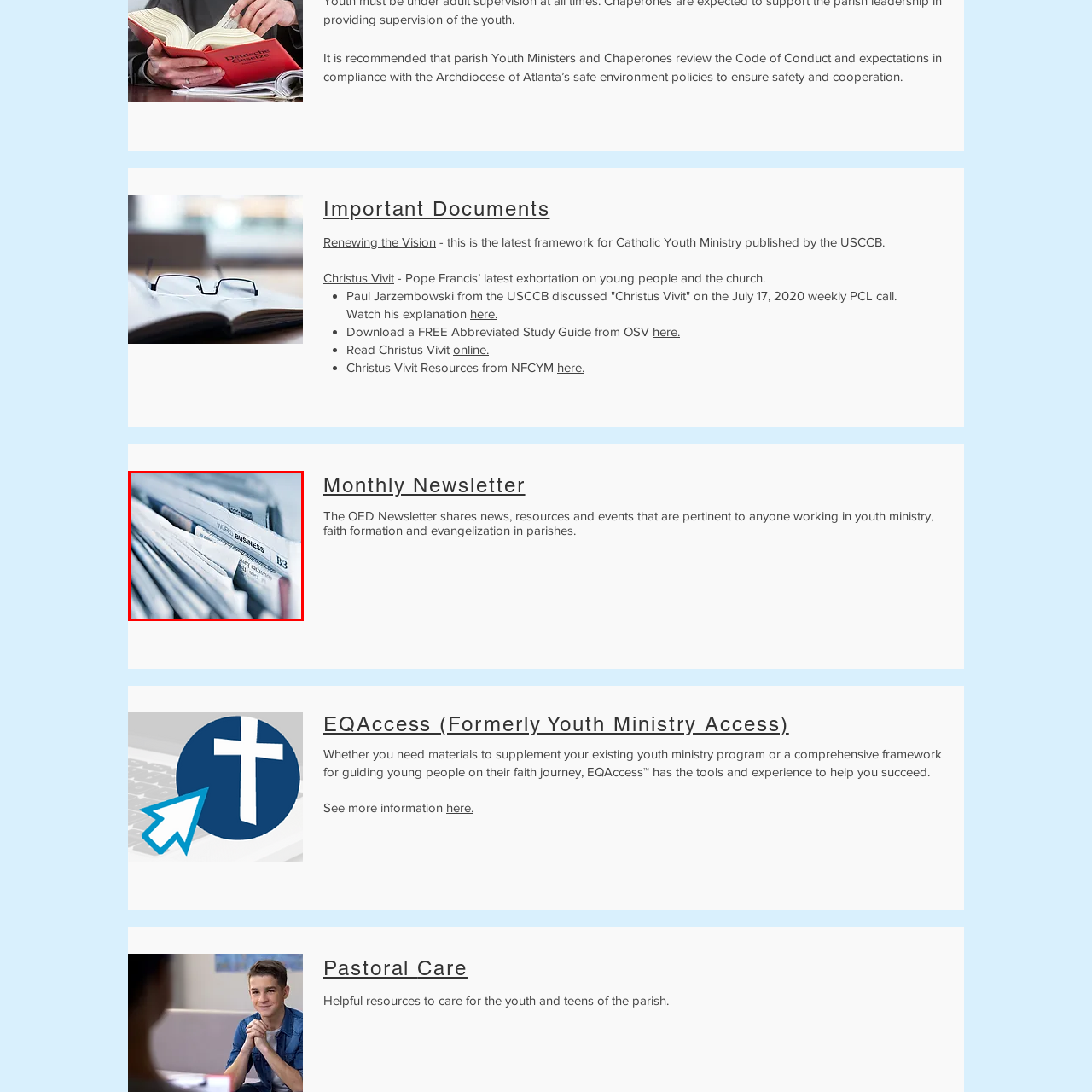Offer a detailed explanation of the scene within the red bounding box.

The image showcases a close-up view of several newspapers, illustrating a stack with various sections, prominently featuring the word "BUSINESS" on one of the visible pages. This visual conveys a sense of information and news, highlighting the importance of staying updated with current events. The surrounding sections hint at a variety of topics covered in the newspapers, reflecting a comprehensive range of coverage that would engage readers interested in business and beyond. This image enhances the context of a section related to informative documents and resources, potentially appealing to those involved in youth ministry or parish activities, as referenced in the surrounding text discussions.